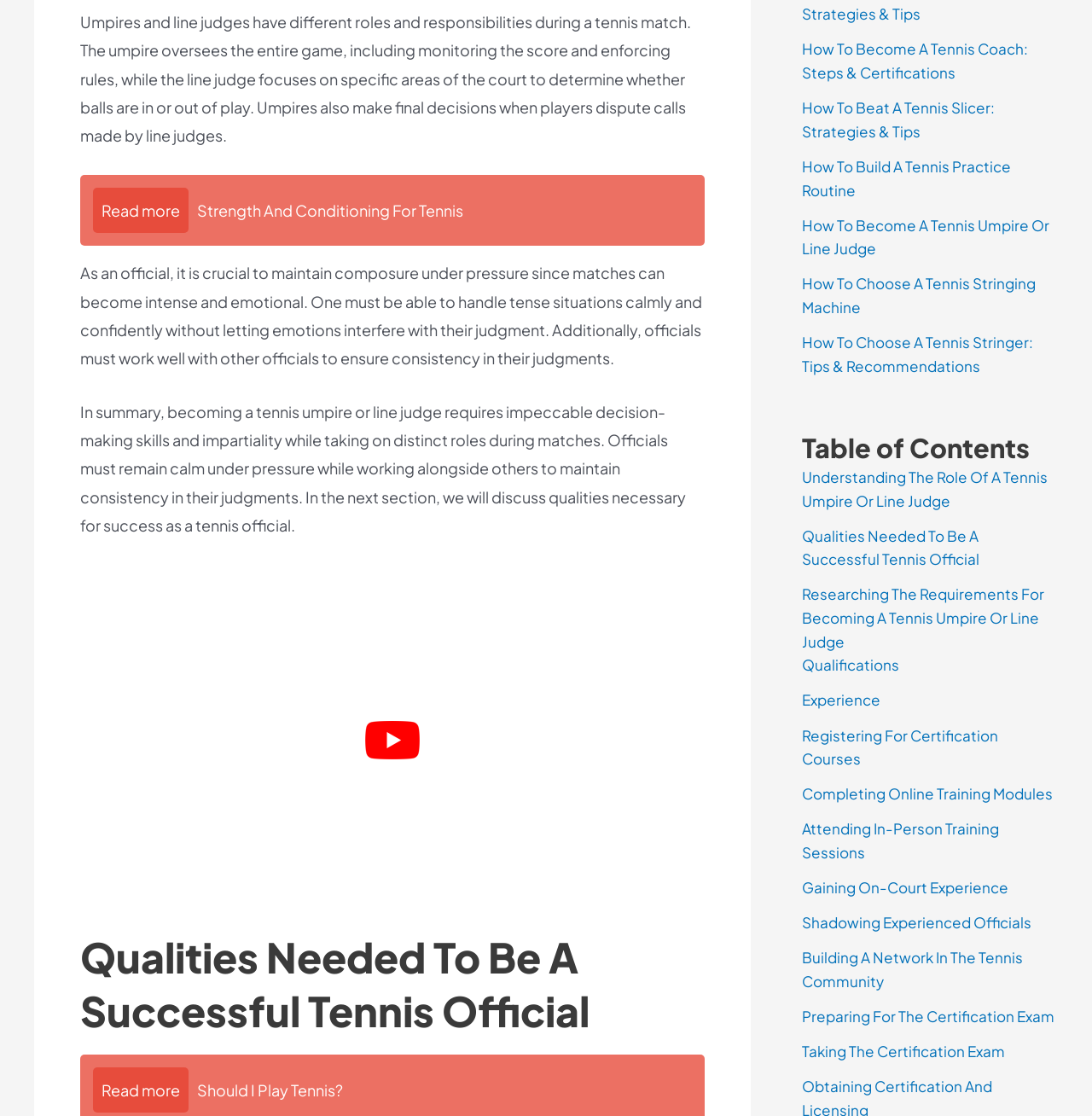Based on the provided description, "Experience", find the bounding box of the corresponding UI element in the screenshot.

[0.734, 0.594, 0.809, 0.612]